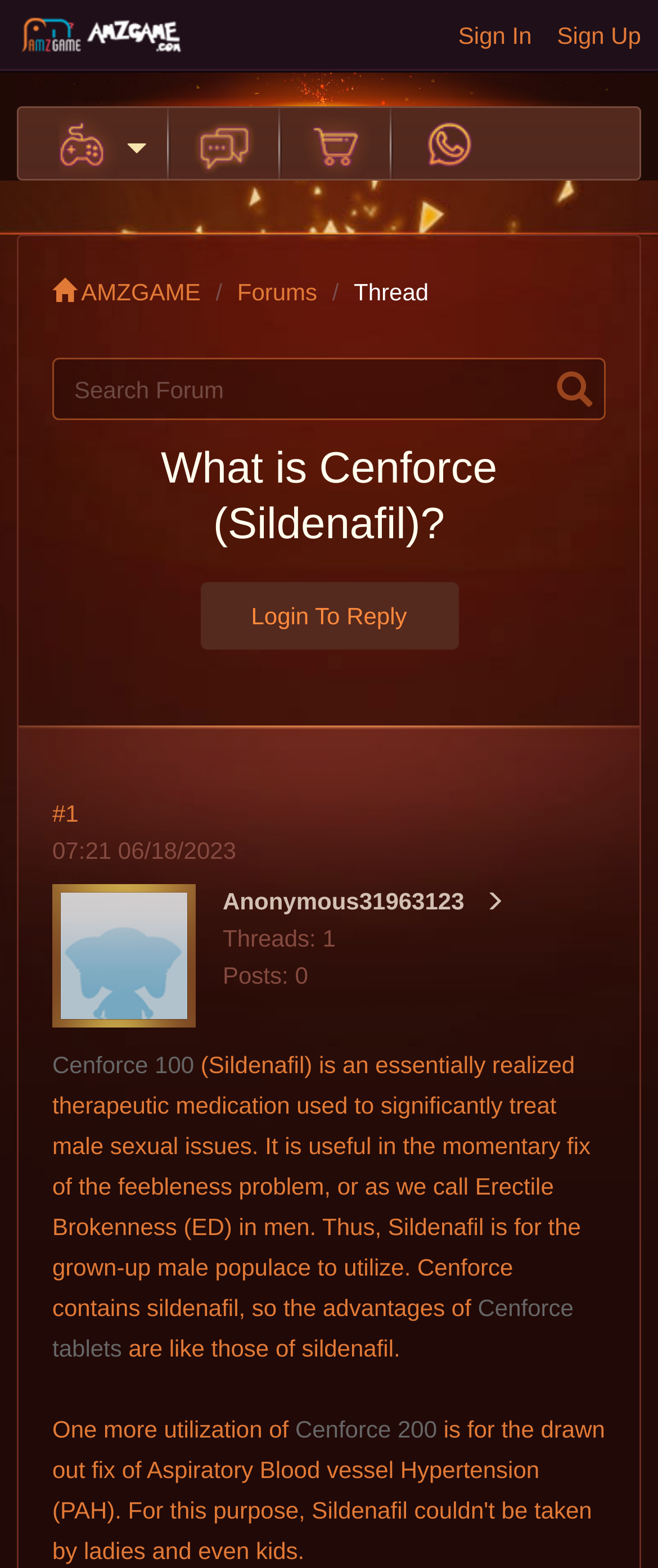Predict the bounding box of the UI element that fits this description: "Forums".

[0.36, 0.178, 0.482, 0.195]